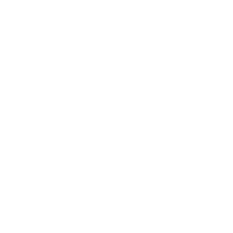Explain the image in a detailed way.

The image features a black silhouette of a sweater, representing the "Poker Face Charlie Cale Cardigan Sweater." This garment is designed with a stylish and cozy aesthetic, reflecting the current fashion trends associated with popular media. Additionally, the sweater is noted for its connection to the character Charlie Cale from the series, highlighting its appeal among fans of the show. With its comfortable design, the cardigan is suitable for casual outings or relaxations at home. The displayed text indicates that this item is currently "OUT OF STOCK," emphasizing its popularity.